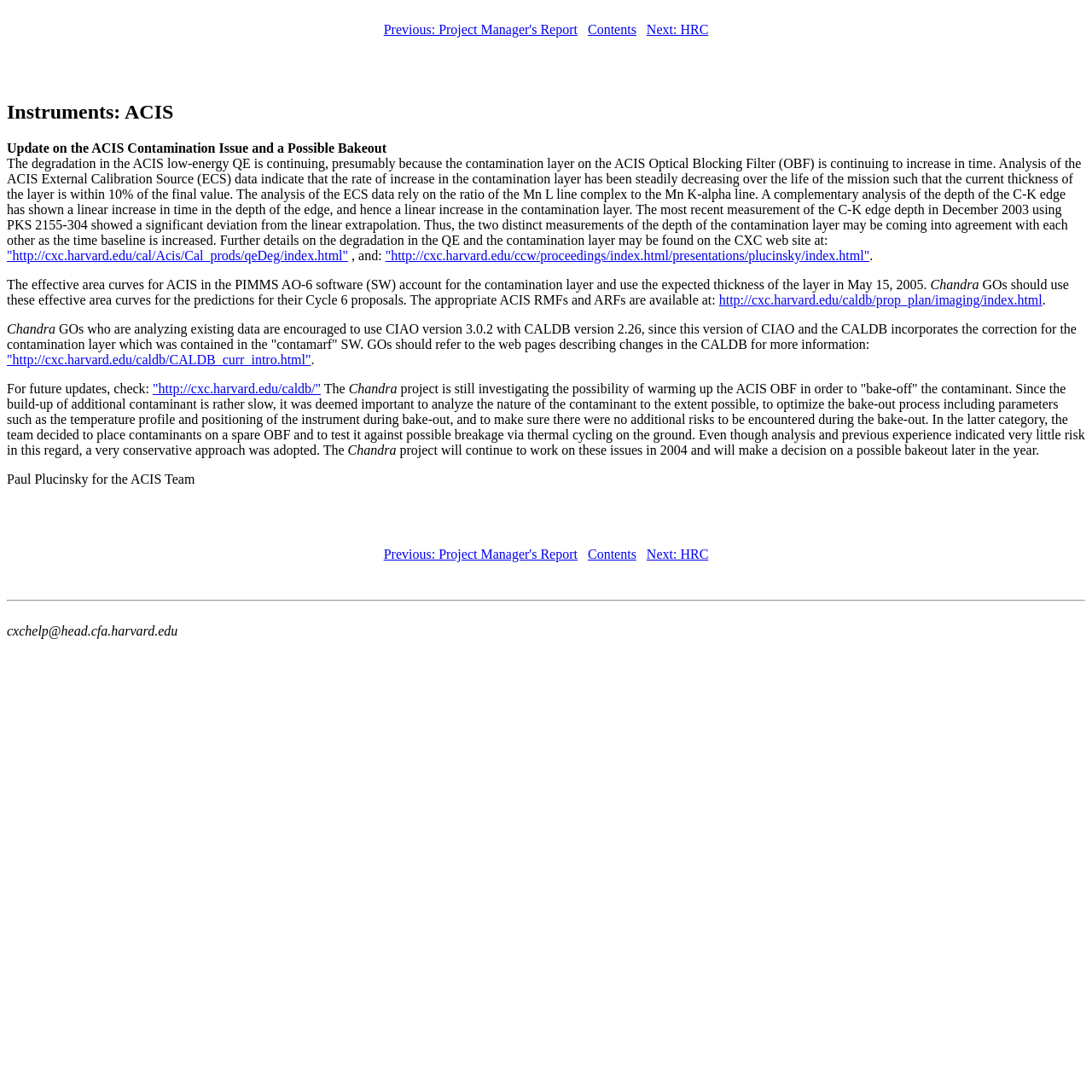Where can GOs find the appropriate ACIS RMFs and ARFs?
Using the image, provide a concise answer in one word or a short phrase.

http://cxc.harvard.edu/caldb/prop_plan/imaging/index.html